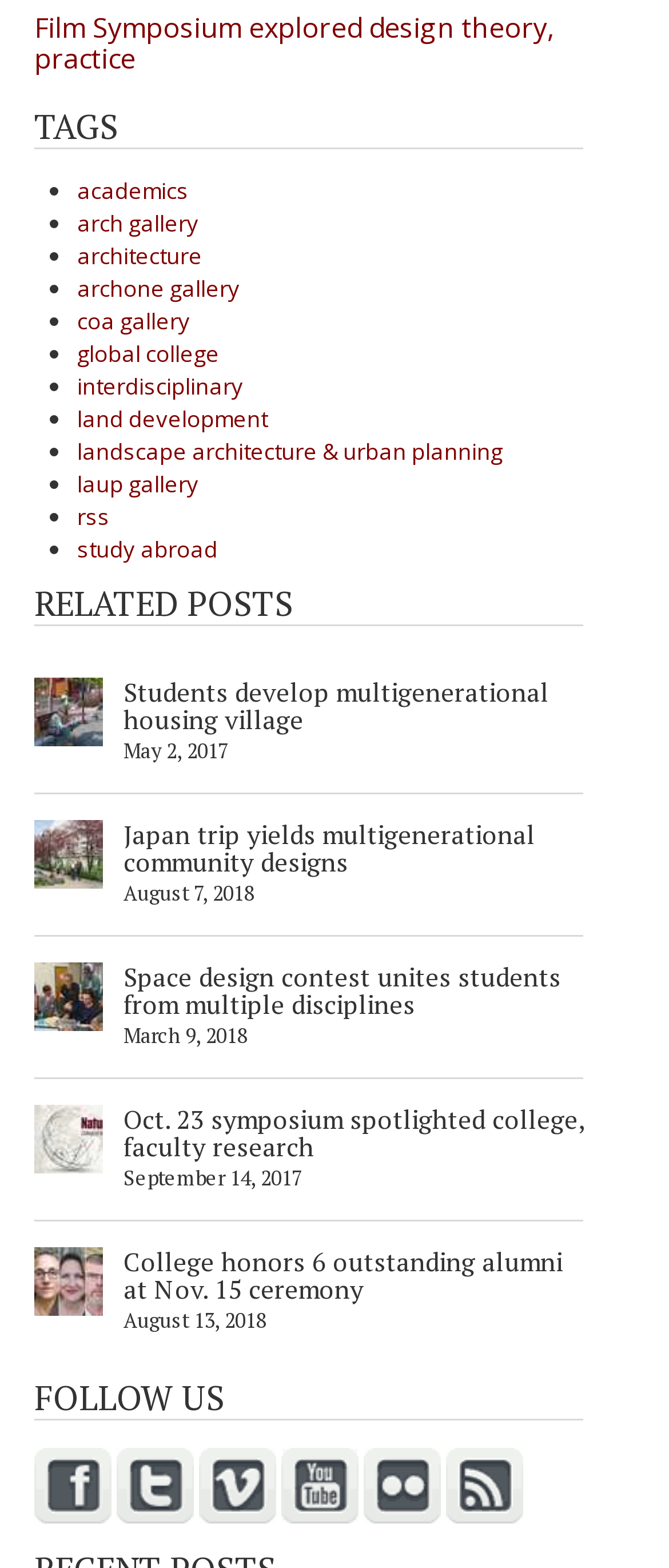Provide the bounding box coordinates of the area you need to click to execute the following instruction: "Click on the 'academics' link".

[0.115, 0.112, 0.282, 0.131]